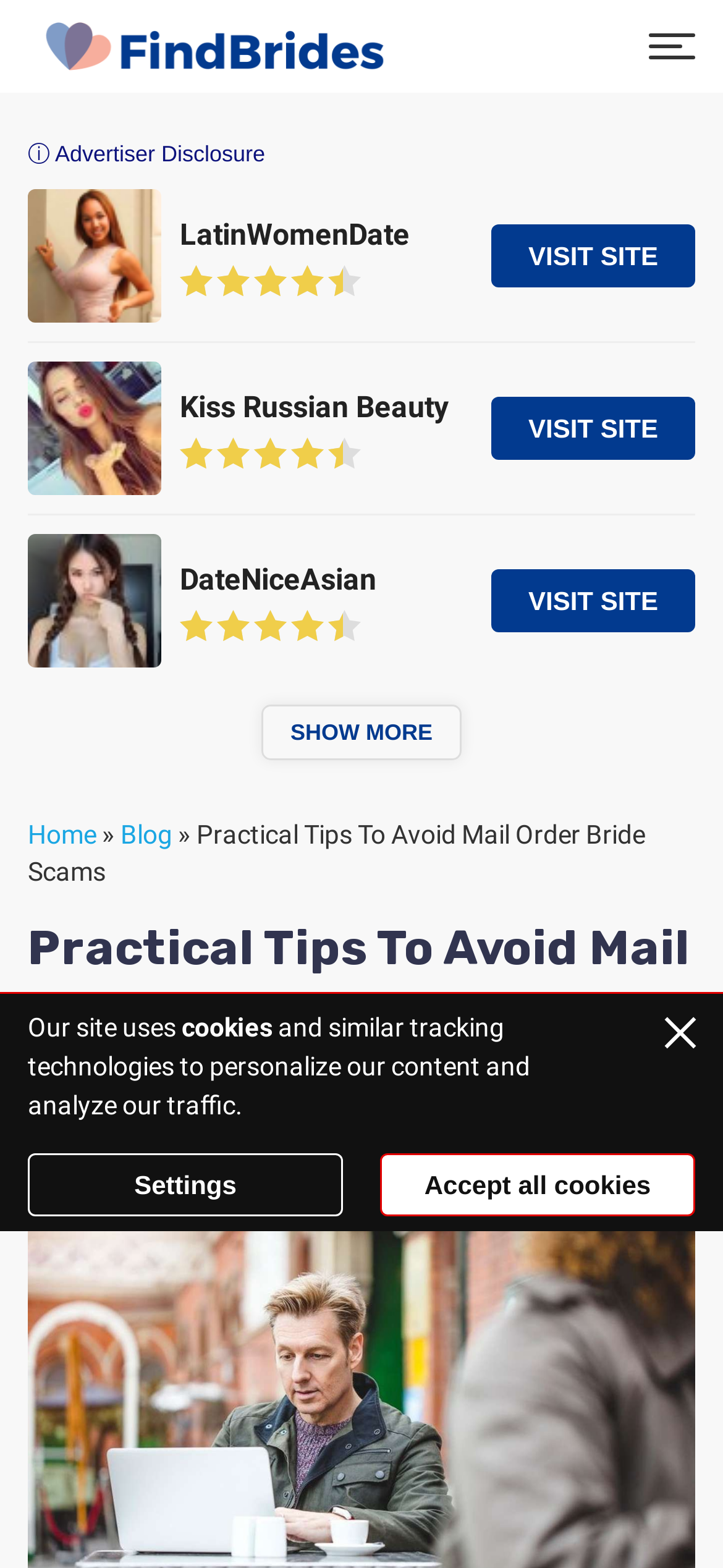Please locate the bounding box coordinates of the element that needs to be clicked to achieve the following instruction: "Visit the LatinWomenDate site". The coordinates should be four float numbers between 0 and 1, i.e., [left, top, right, bottom].

[0.679, 0.143, 0.962, 0.183]